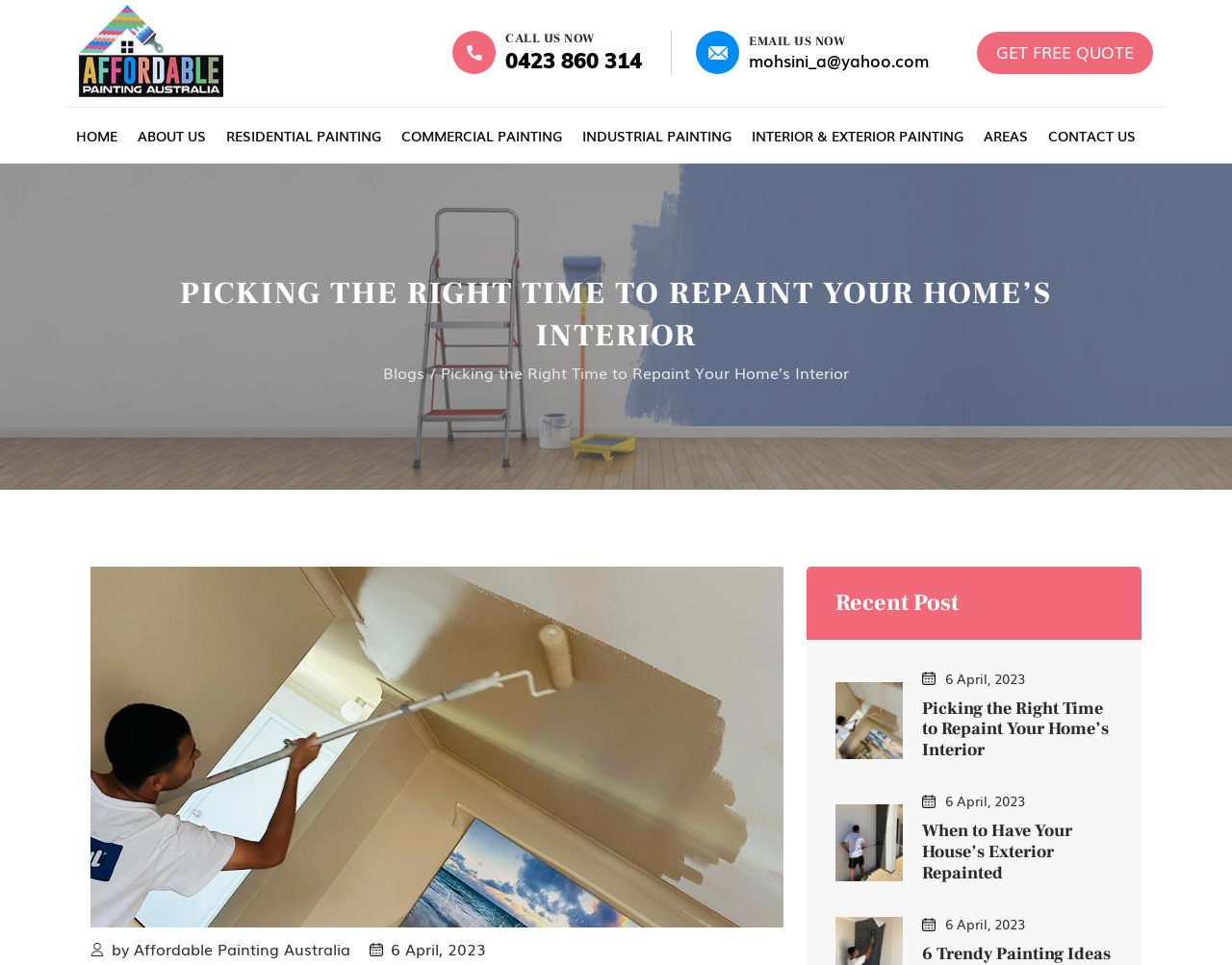Mark the bounding box of the element that matches the following description: "Support: 888.982.8891".

None